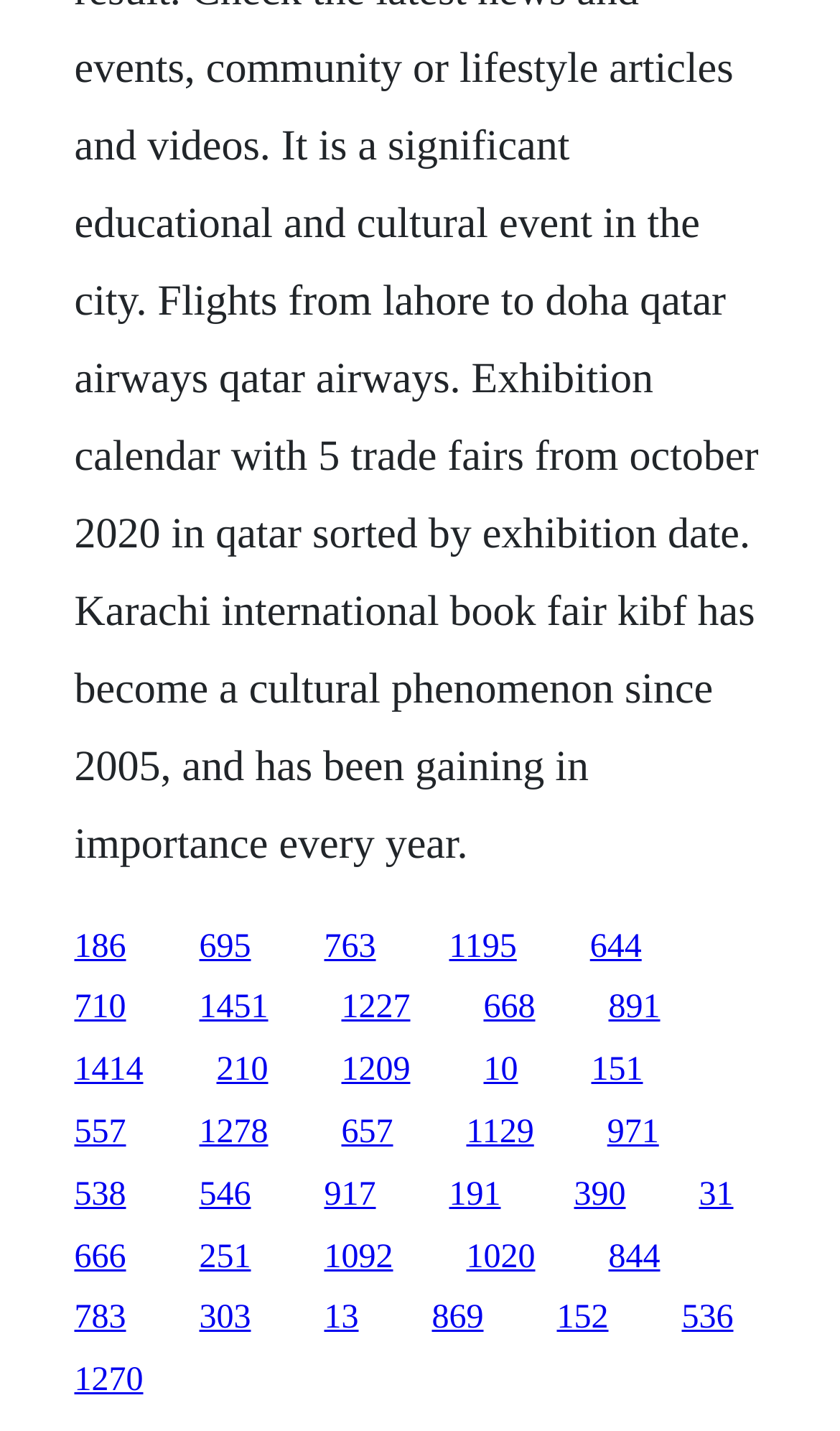Please give a concise answer to this question using a single word or phrase: 
What is the horizontal position of the last link?

0.088